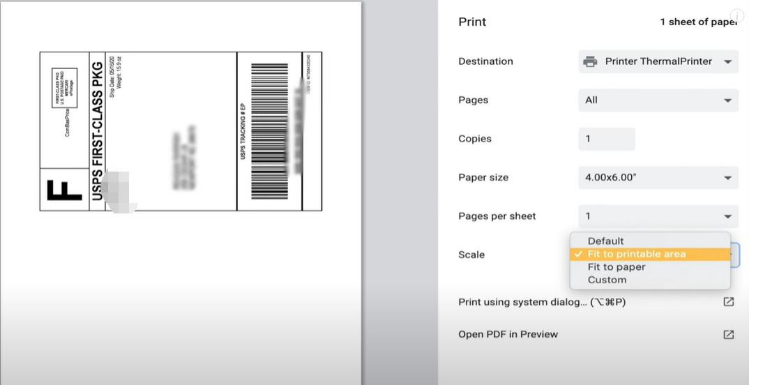Provide your answer in a single word or phrase: 
What type of printer is being used?

thermal printer